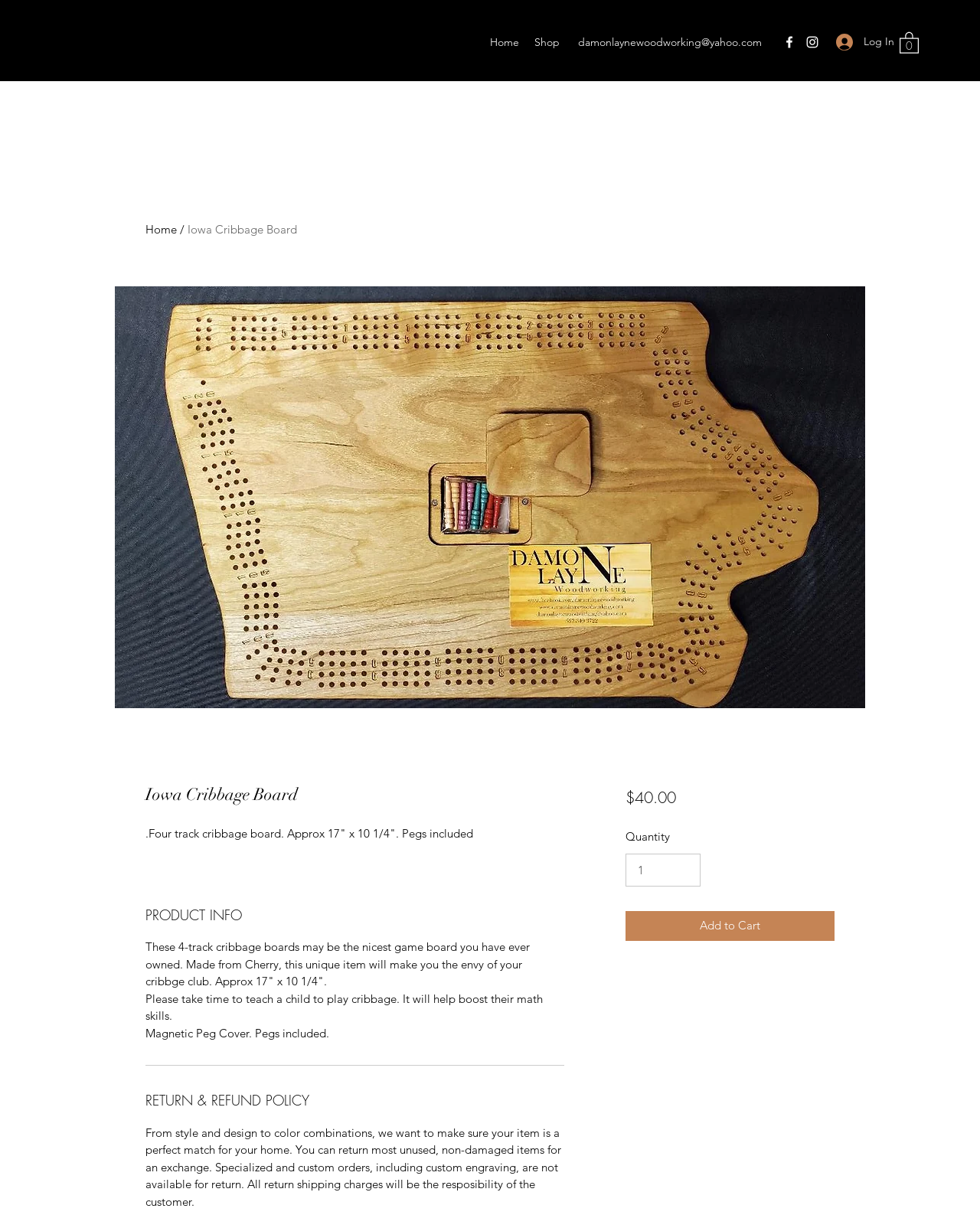What is the purpose of teaching a child to play cribbage?
Examine the screenshot and reply with a single word or phrase.

To boost their math skills